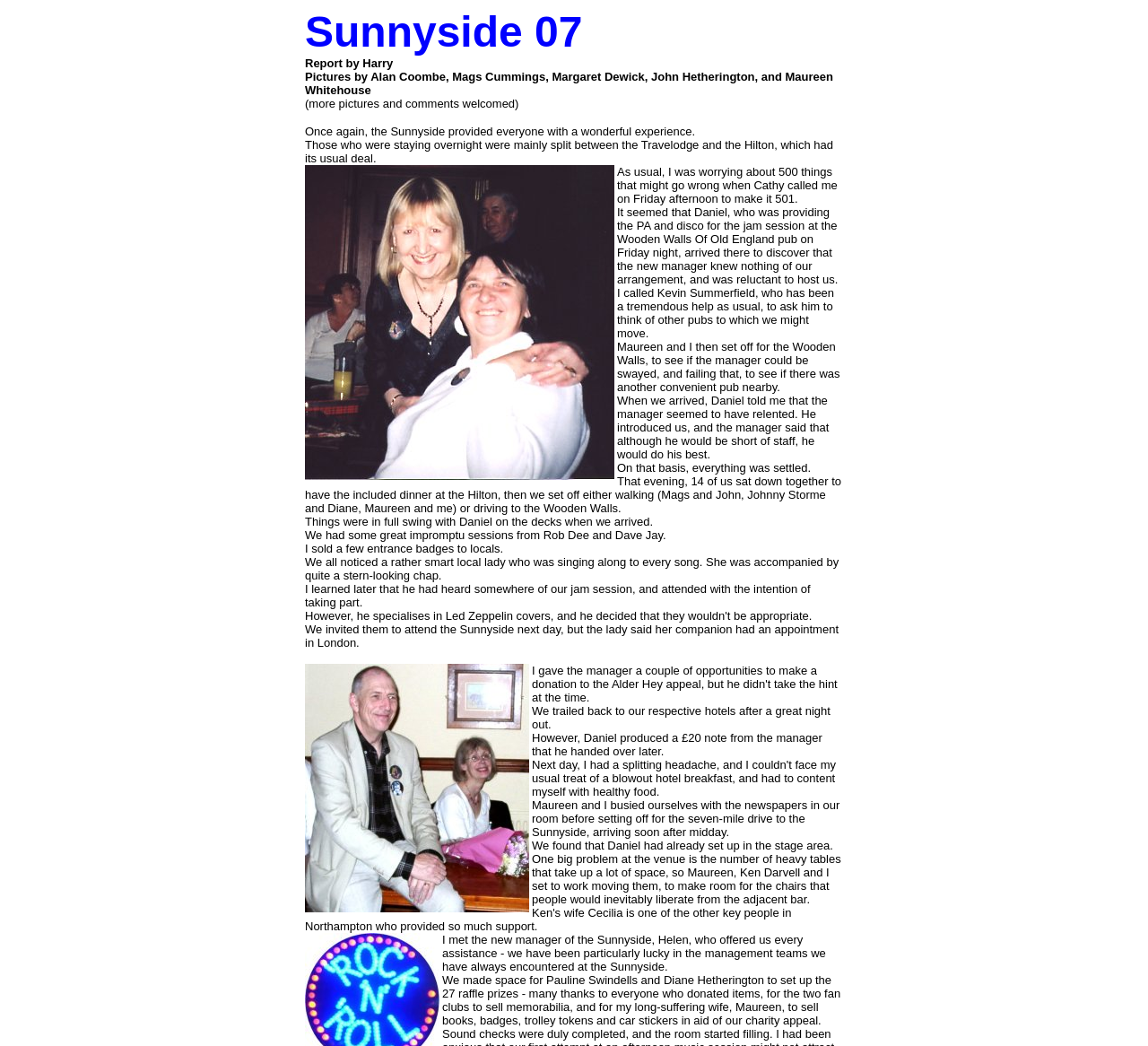Please provide a comprehensive answer to the question below using the information from the image: What was the issue with the Wooden Walls Of Old England pub?

The issue was that the new manager of the Wooden Walls Of Old England pub knew nothing of the arrangement for the jam session, and was reluctant to host it, as mentioned in the text.